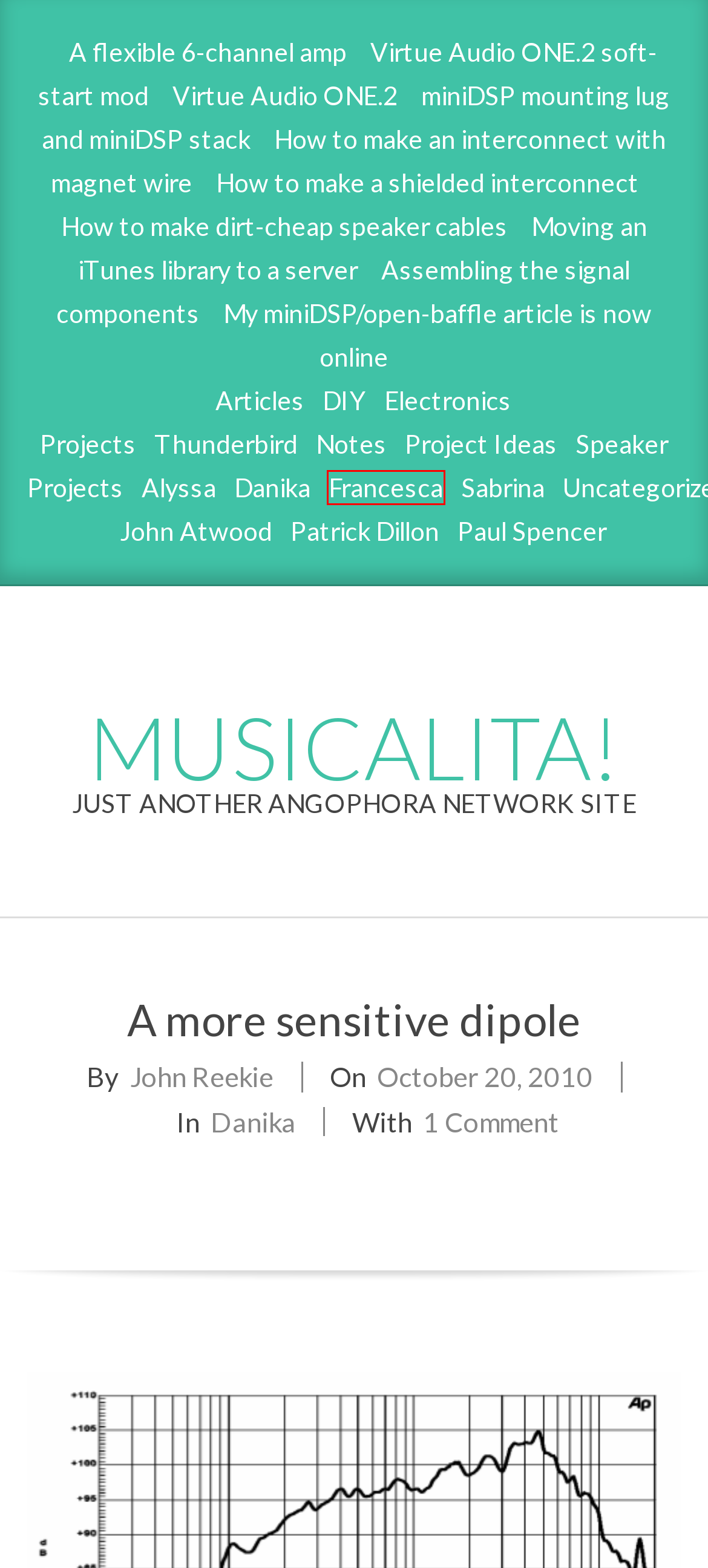Examine the screenshot of the webpage, noting the red bounding box around a UI element. Pick the webpage description that best matches the new page after the element in the red bounding box is clicked. Here are the candidates:
A. Francesca – Musicalita!
B. Virtue Audio ONE.2 soft-start mod – Musicalita!
C. DIY – Musicalita!
D. Musicalita! – Just another Angophora Network site
E. How to make dirt-cheap speaker cables – Musicalita!
F. miniDSP mounting lug and miniDSP stack – Musicalita!
G. A flexible 6-channel amp – Musicalita!
H. Assembling the signal components – Musicalita!

A